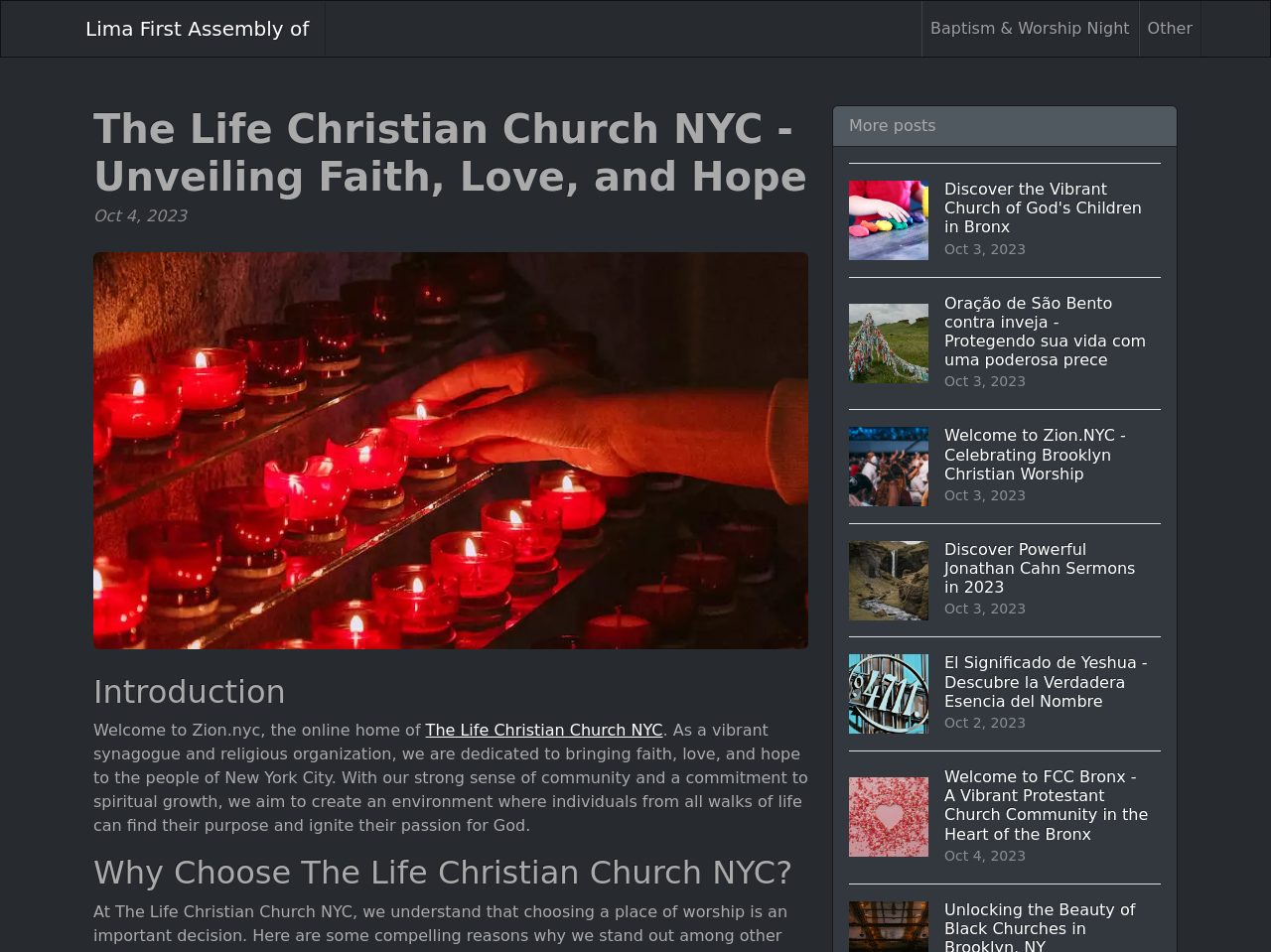Locate the bounding box coordinates of the area to click to fulfill this instruction: "Discover the Vibrant Church of God's Children in Bronx". The bounding box should be presented as four float numbers between 0 and 1, in the order [left, top, right, bottom].

[0.668, 0.171, 0.913, 0.29]